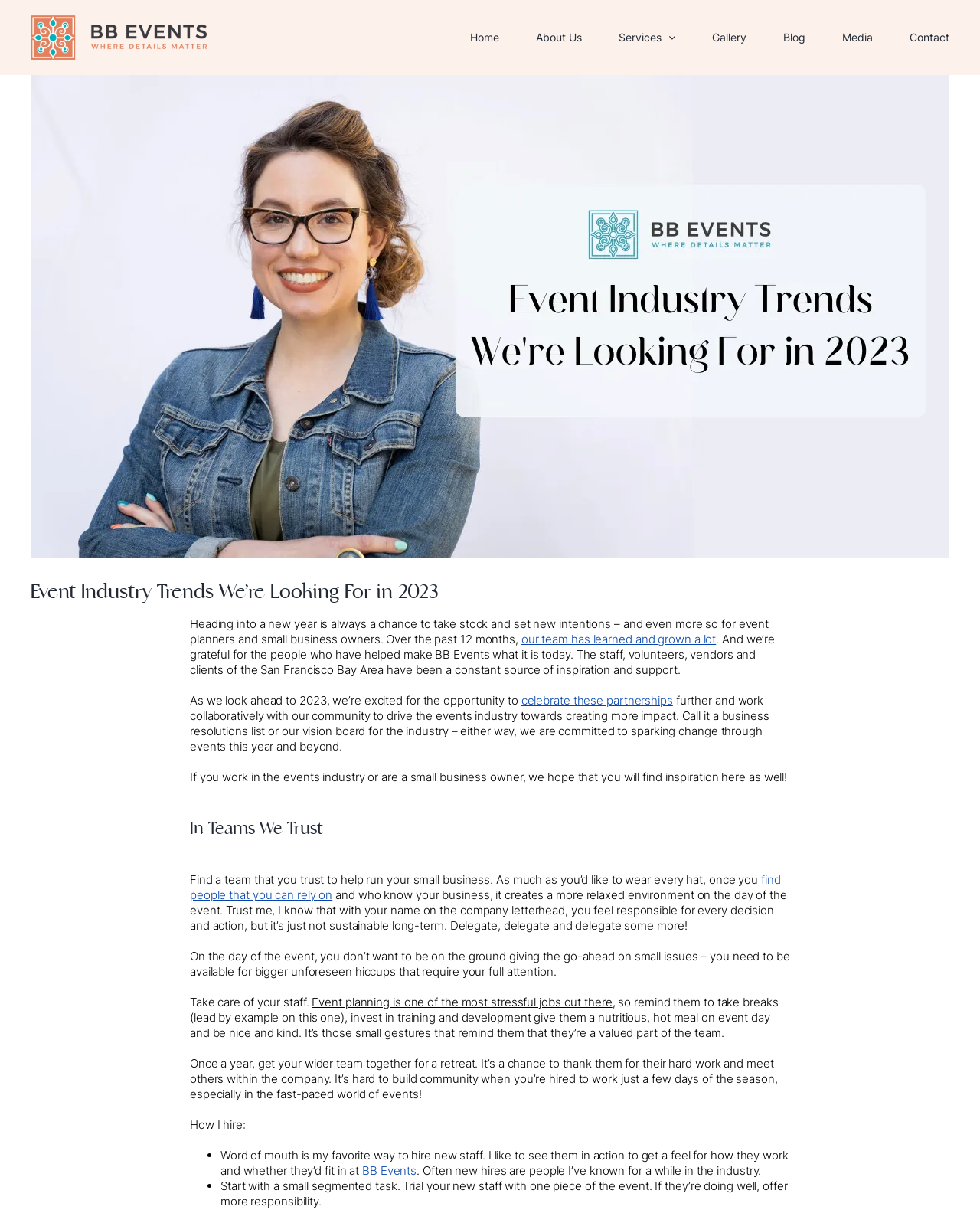Provide a thorough and detailed response to the question by examining the image: 
What is the name of the company?

The company name can be found in the logo at the top left corner of the webpage, which is an image with the text 'BB Events Logo'. Additionally, the company name is mentioned multiple times in the article, such as in the sentence '...and we’re grateful for the people who have helped make BB Events what it is today.'